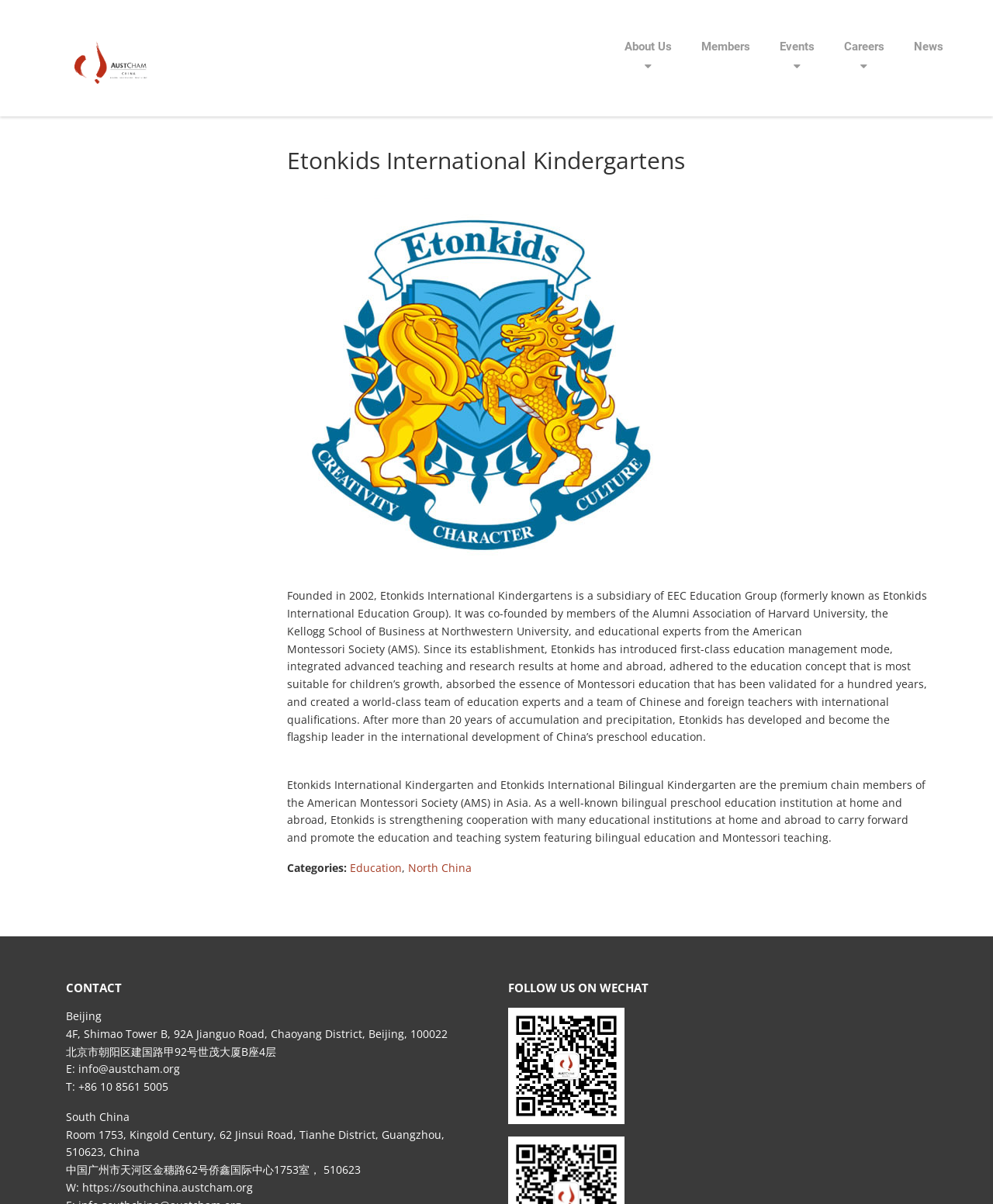How many years of experience does Etonkids have?
Based on the visual information, provide a detailed and comprehensive answer.

The webpage mentions that Etonkids has more than 20 years of experience in providing bilingual preschool education. This information can be found in the text section of the webpage.